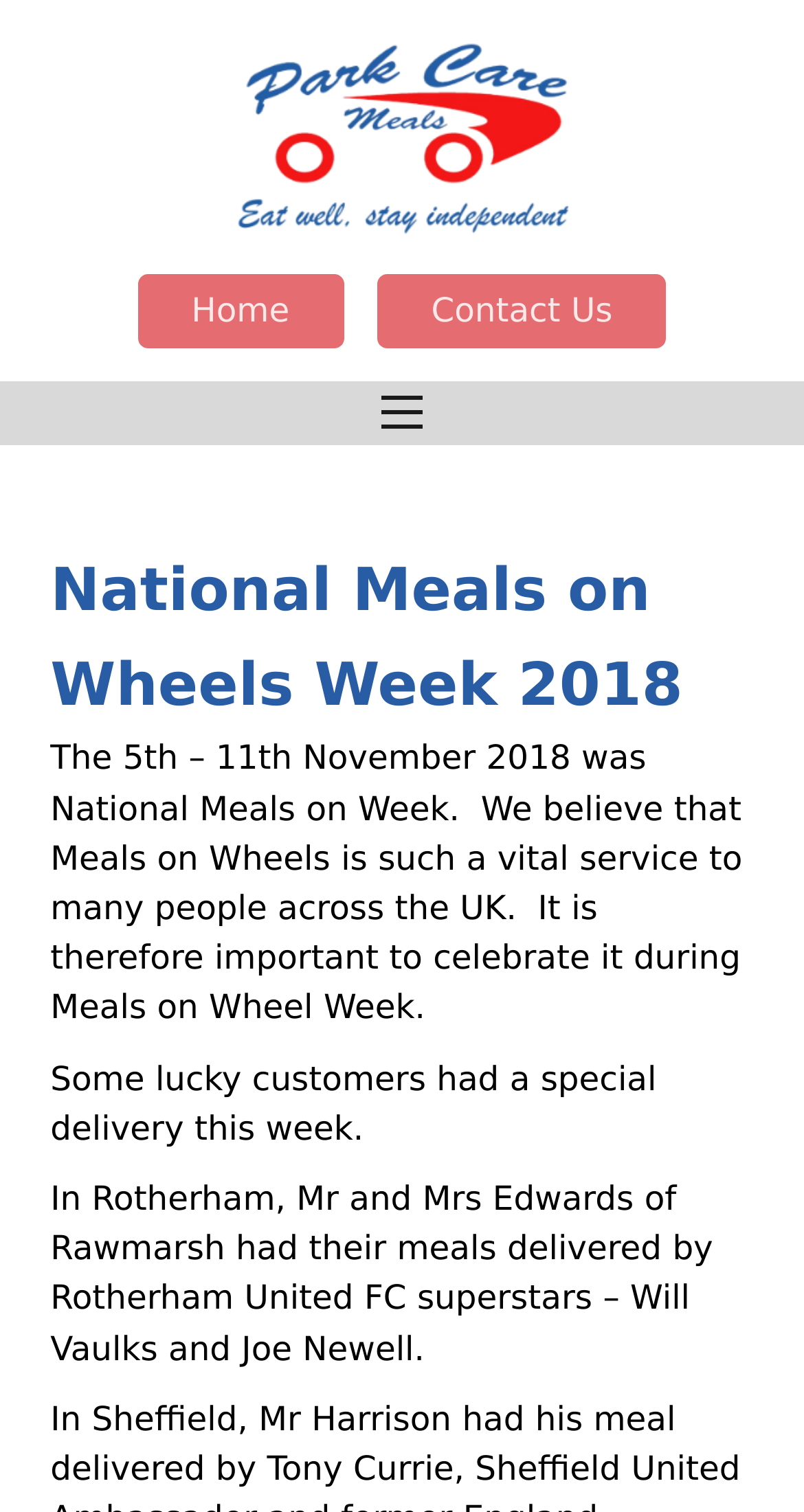Respond with a single word or phrase for the following question: 
What is the name of the football player who delivered meals?

Will Vaulks